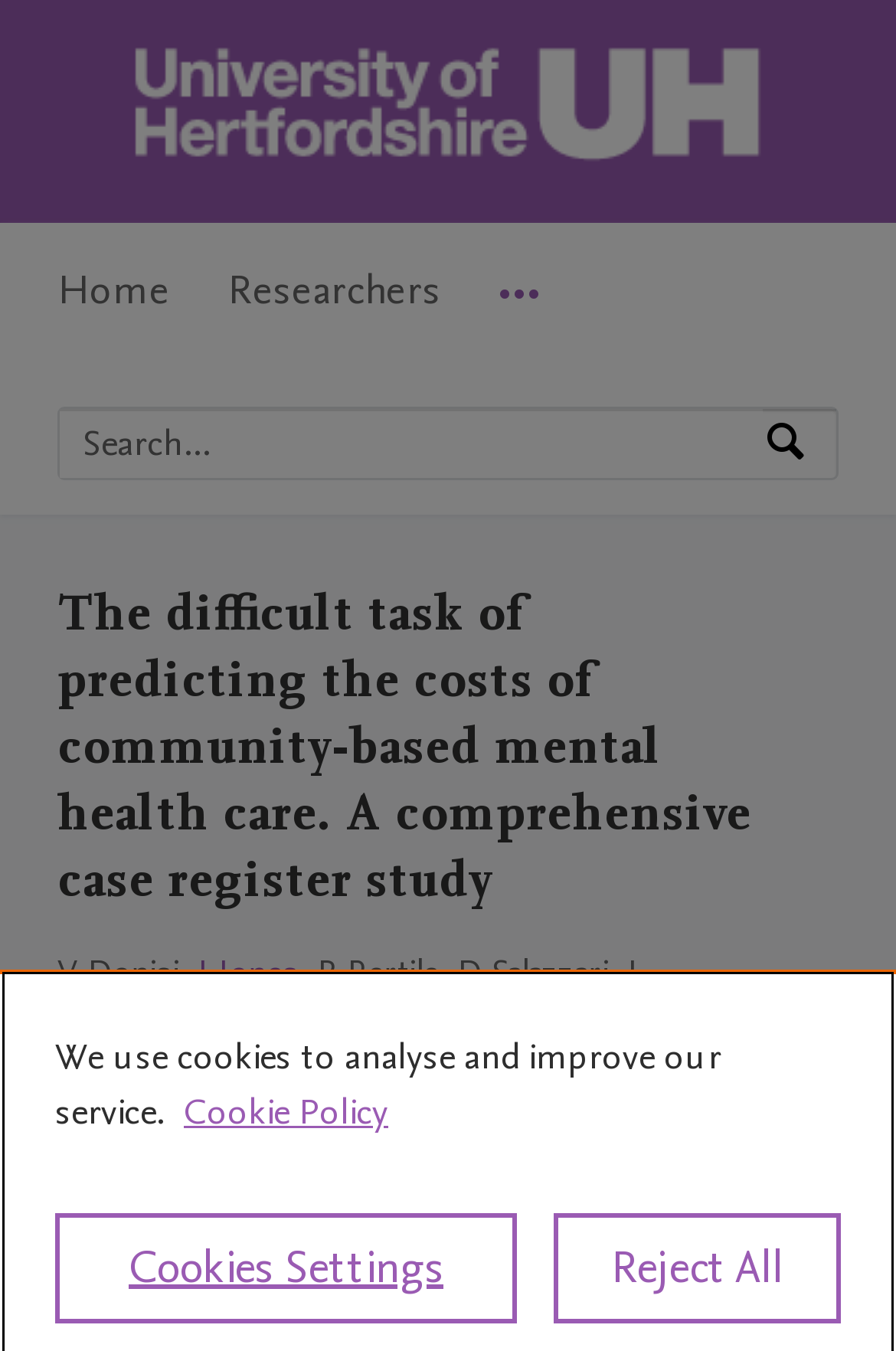How many authors are listed for the research study?
Please respond to the question with a detailed and well-explained answer.

I found the answer by counting the number of authors listed, which are V Donisi, J Jones, R Pertile, D Salazzari, L Grigoletti, and M Tansella.